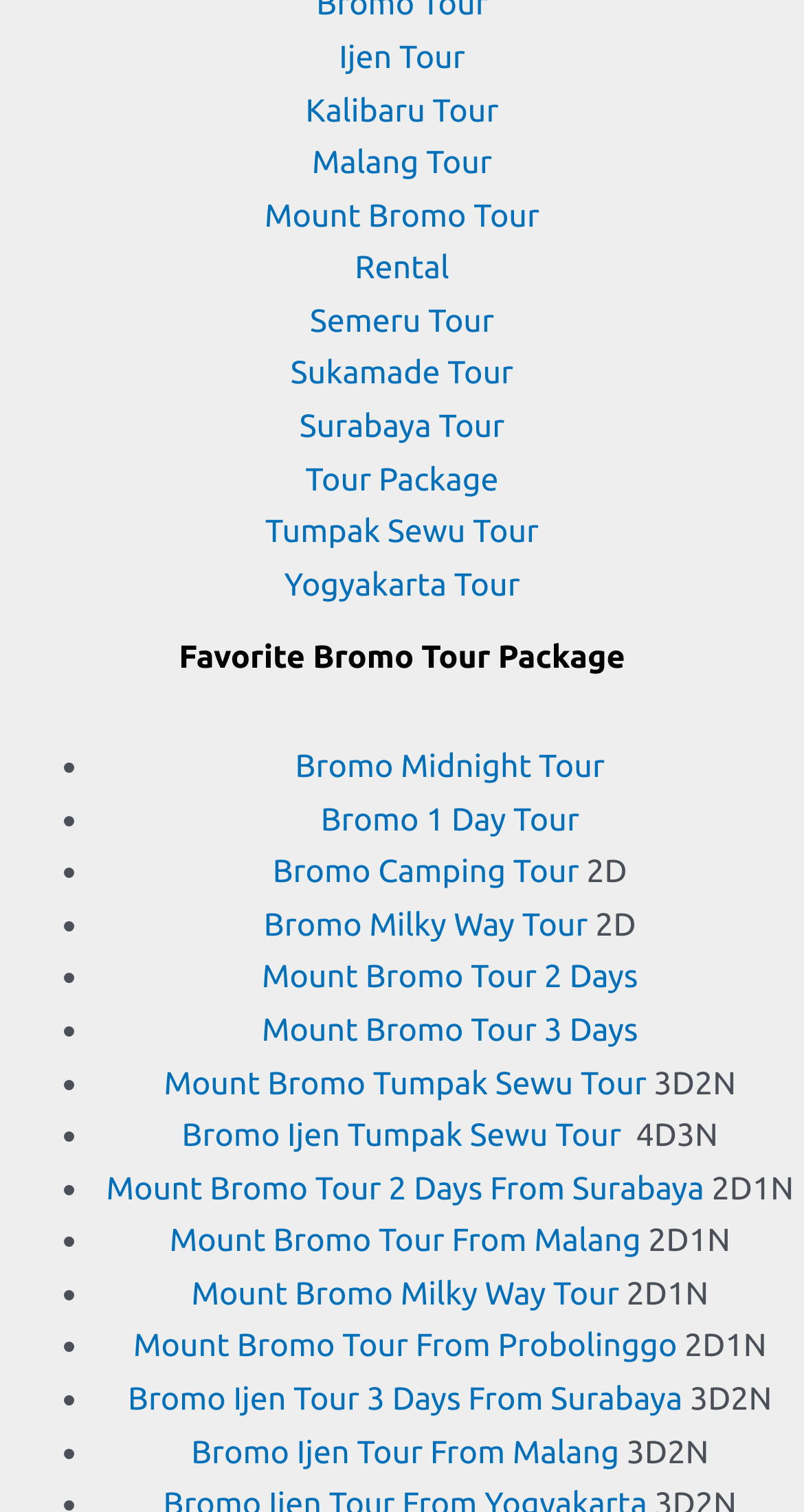Given the webpage screenshot and the description, determine the bounding box coordinates (top-left x, top-left y, bottom-right x, bottom-right y) that define the location of the UI element matching this description: Sukamade Tour

[0.361, 0.235, 0.639, 0.258]